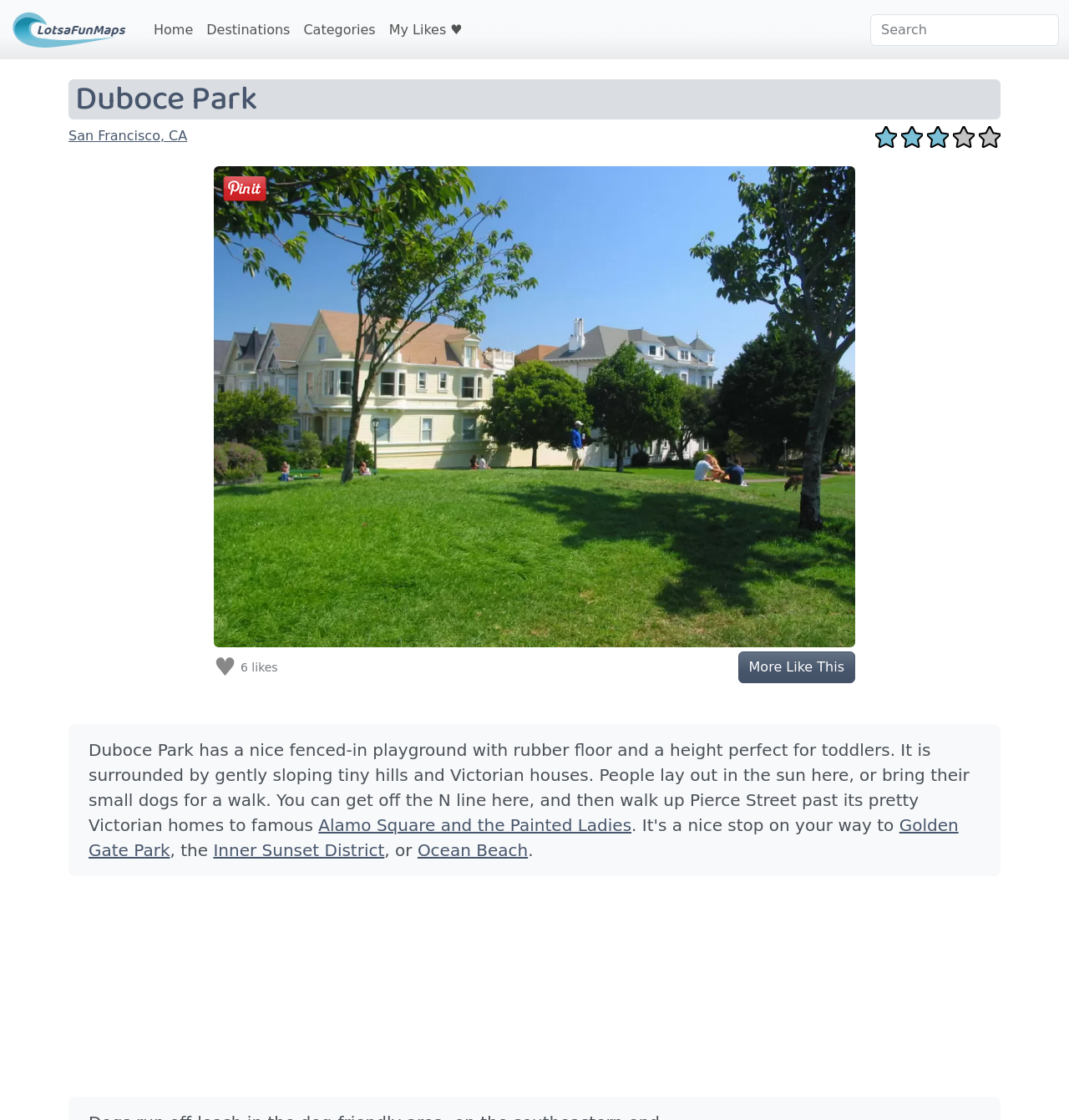Locate the bounding box coordinates of the segment that needs to be clicked to meet this instruction: "Click on the LotsaFunMaps Logo".

[0.009, 0.006, 0.125, 0.047]